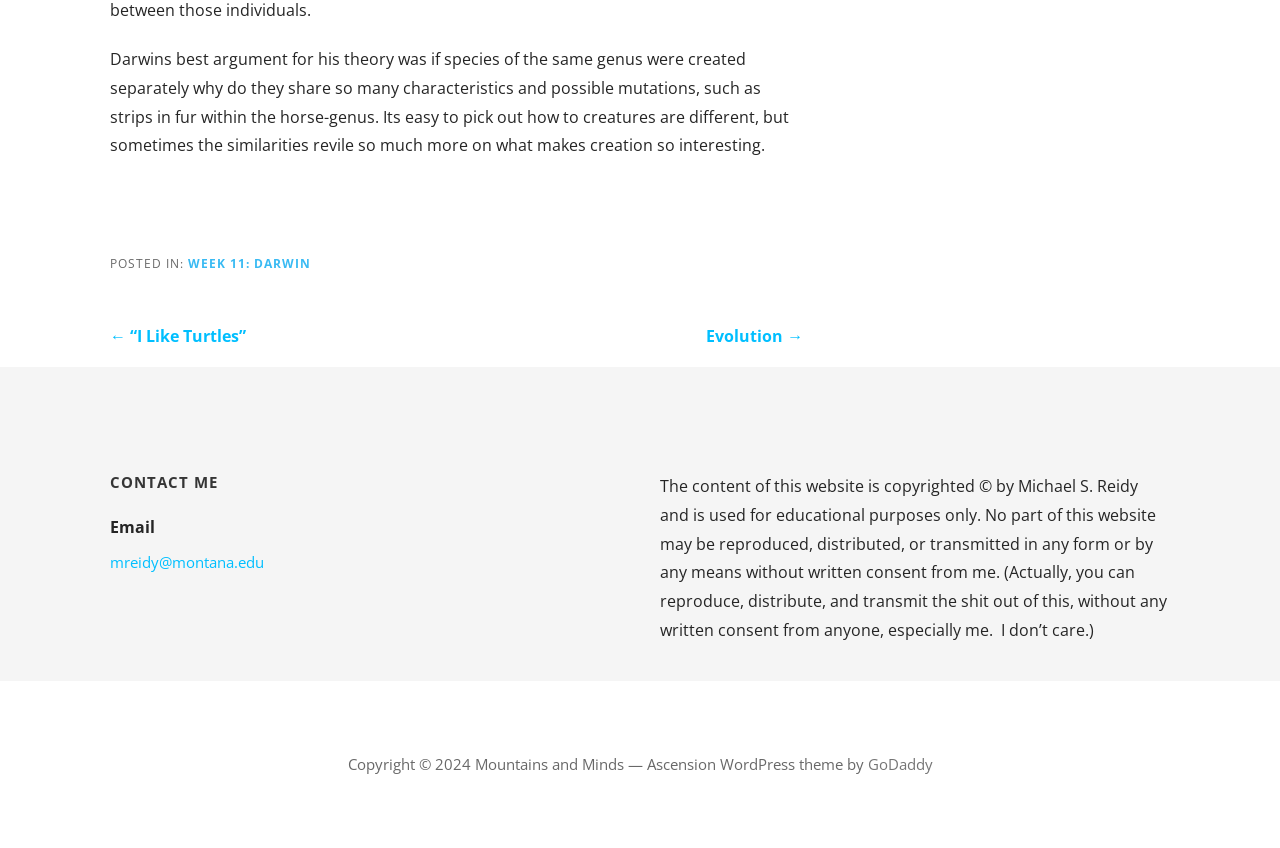What is the contact email of the author?
Please interpret the details in the image and answer the question thoroughly.

The contact email of the author can be found in the complementary section of the webpage, specifically the link element with text 'mreidy@montana.edu'. This is likely the email address of the author, as it is labeled as 'Email'.